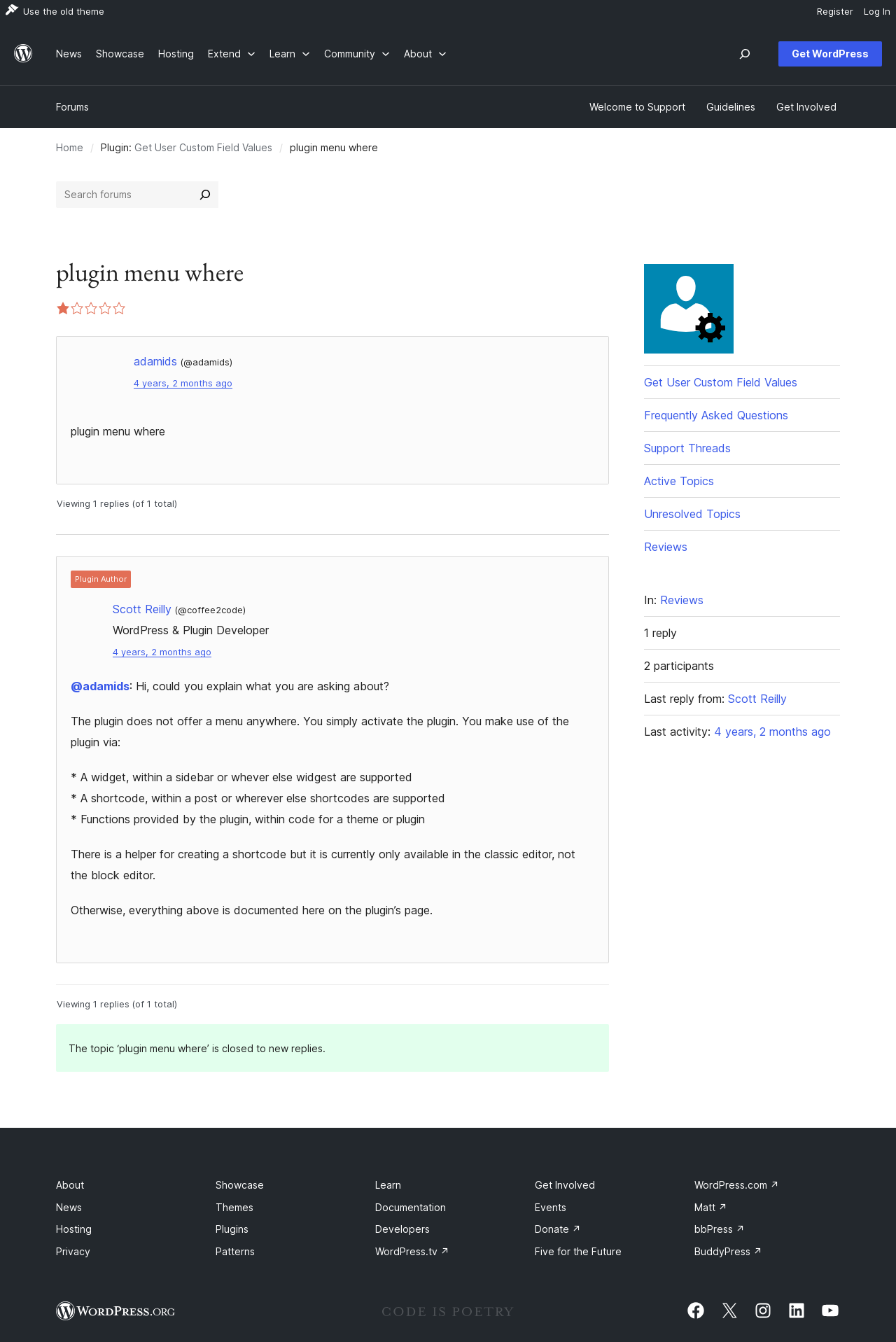Extract the top-level heading from the webpage and provide its text.

plugin menu where